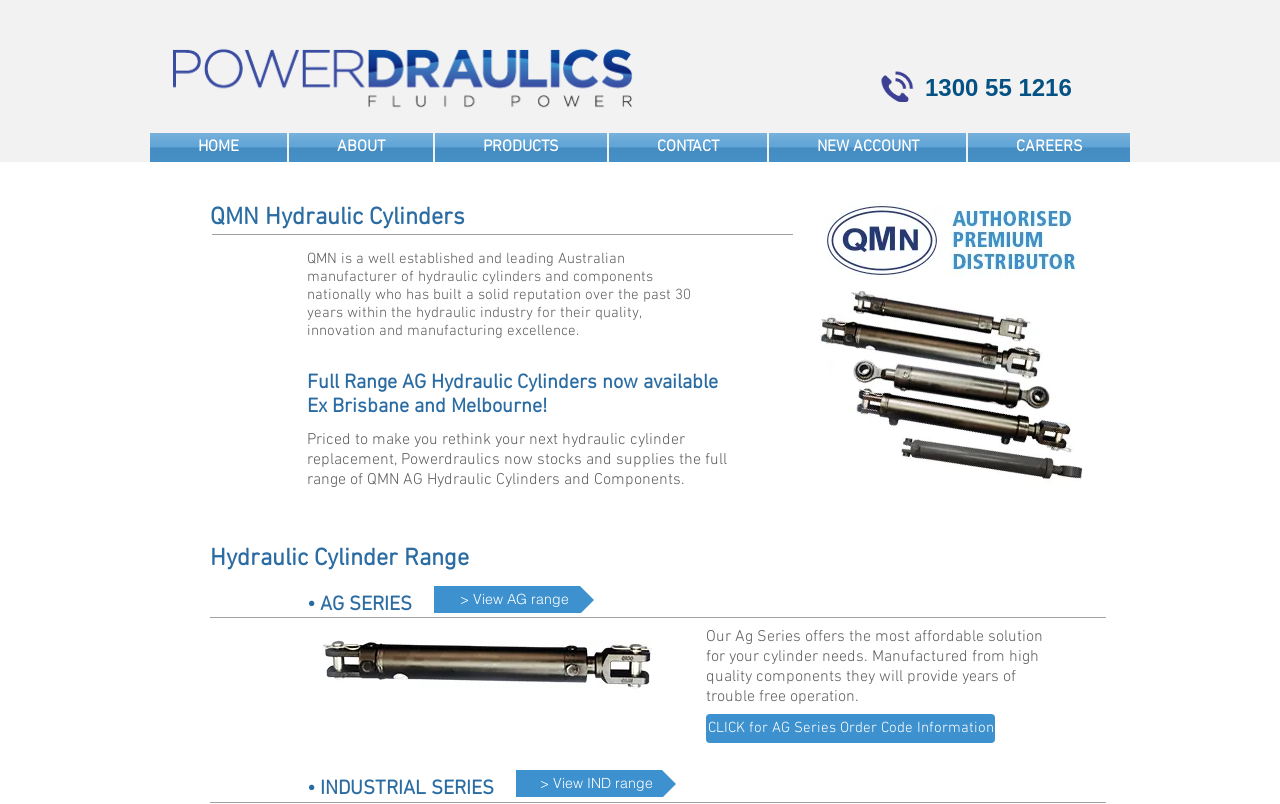Identify the bounding box coordinates for the UI element described as: "NEW ACCOUNT".

[0.6, 0.165, 0.755, 0.201]